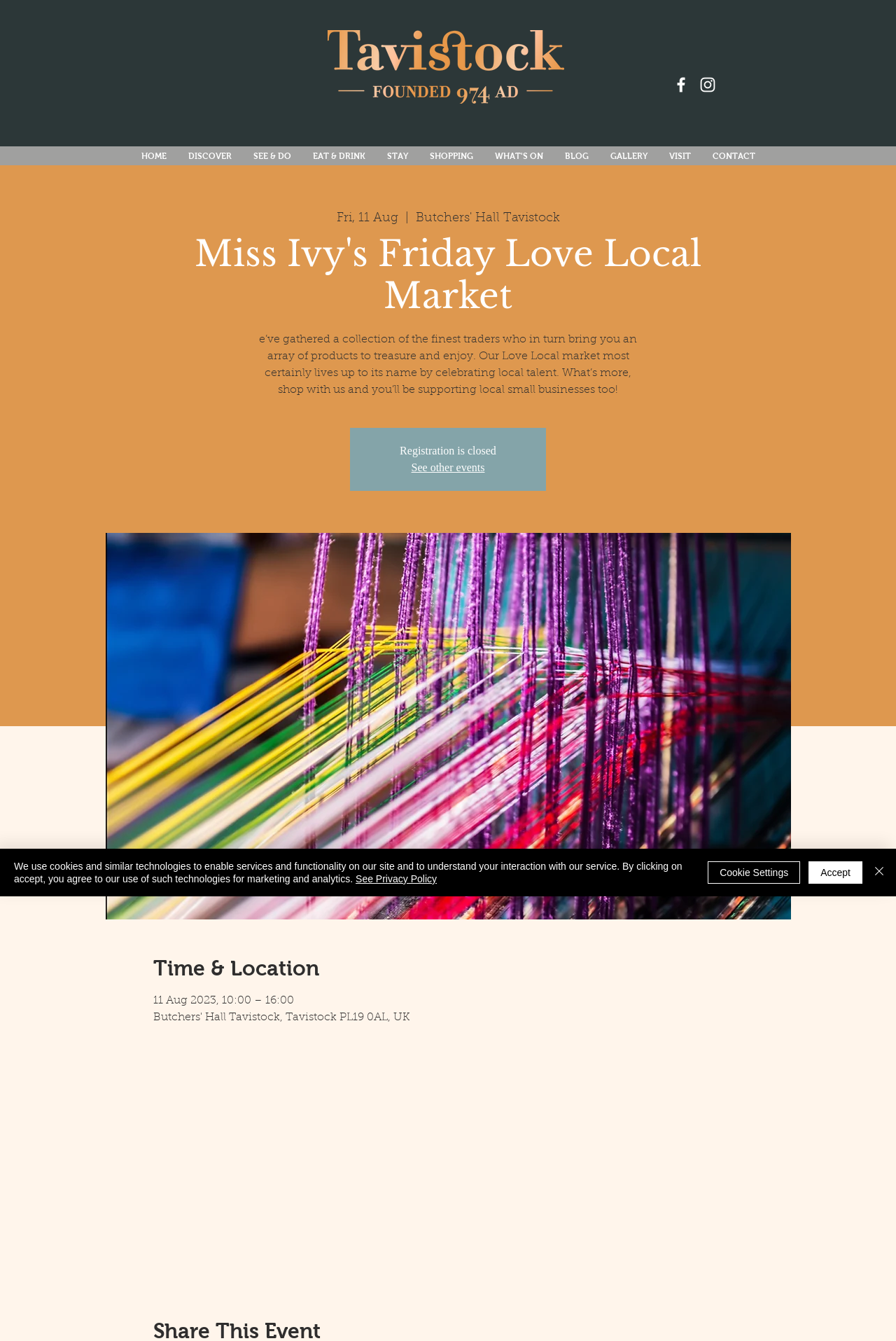Please give a succinct answer to the question in one word or phrase:
What type of businesses are supported by shopping at the market?

Local small businesses